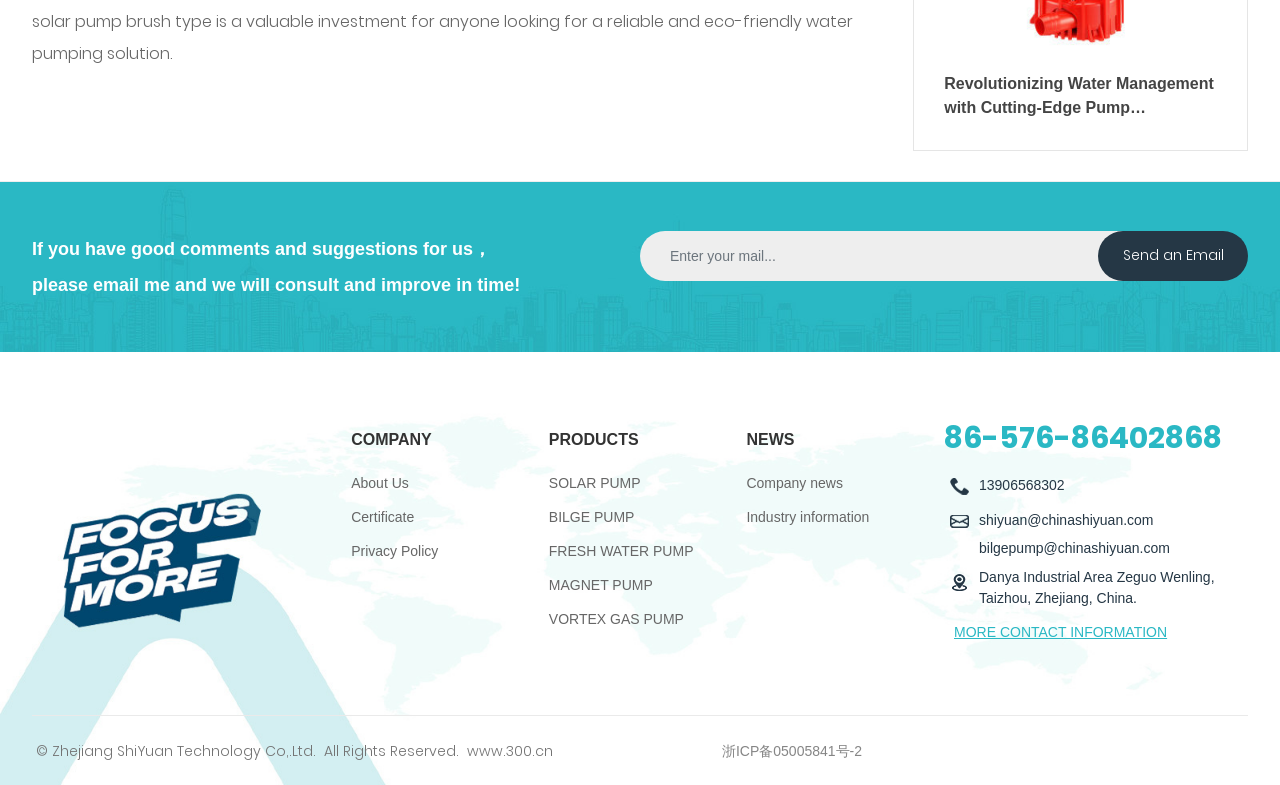Please respond to the question with a concise word or phrase:
How can users contact the company?

Email or phone